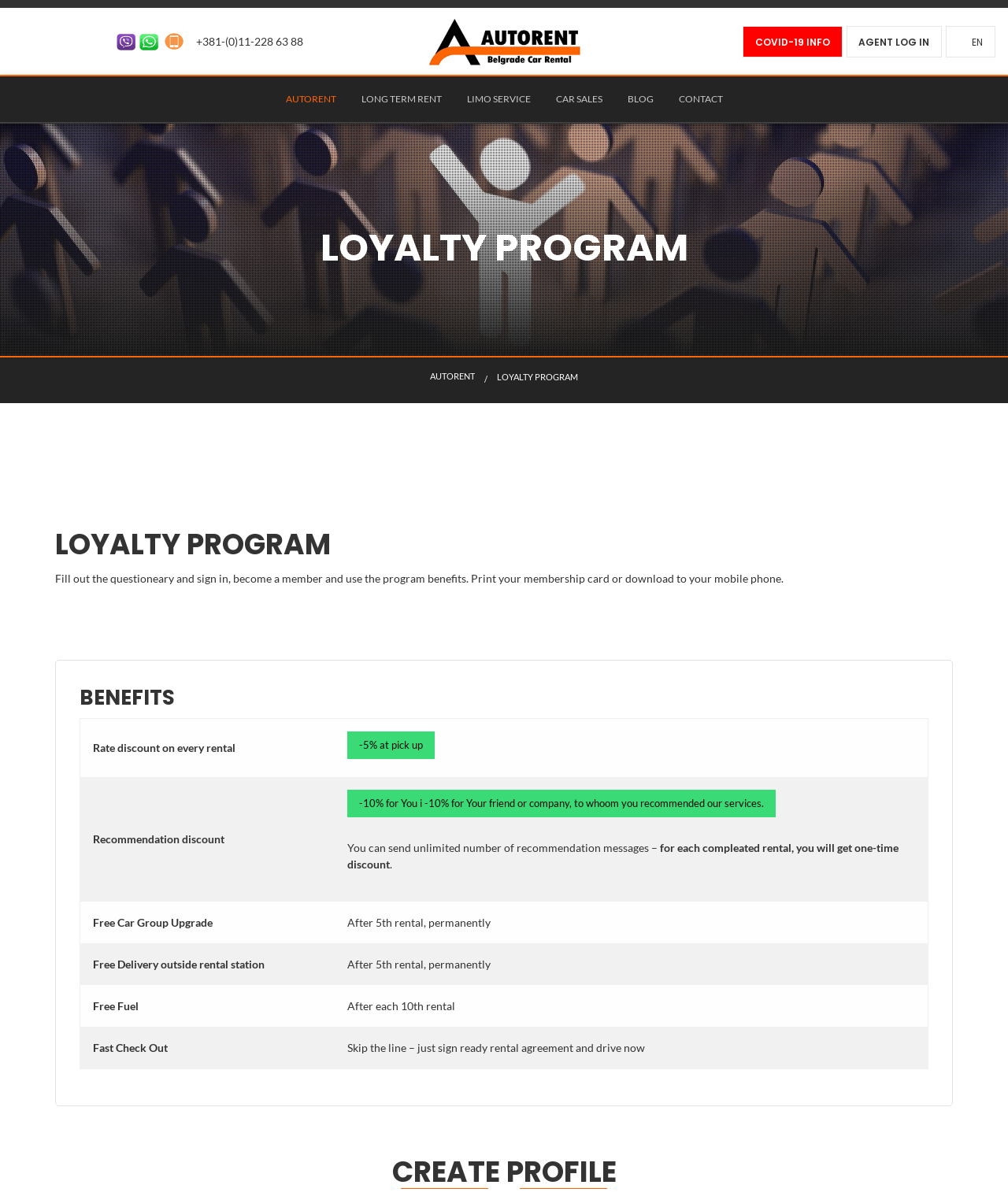What are the benefits of the loyalty program?
Based on the screenshot, give a detailed explanation to answer the question.

The benefits of the loyalty program are listed in a table, which includes rate discount on every rental, recommendation discount, free car group upgrade, free delivery outside rental station, free fuel, and fast check out.